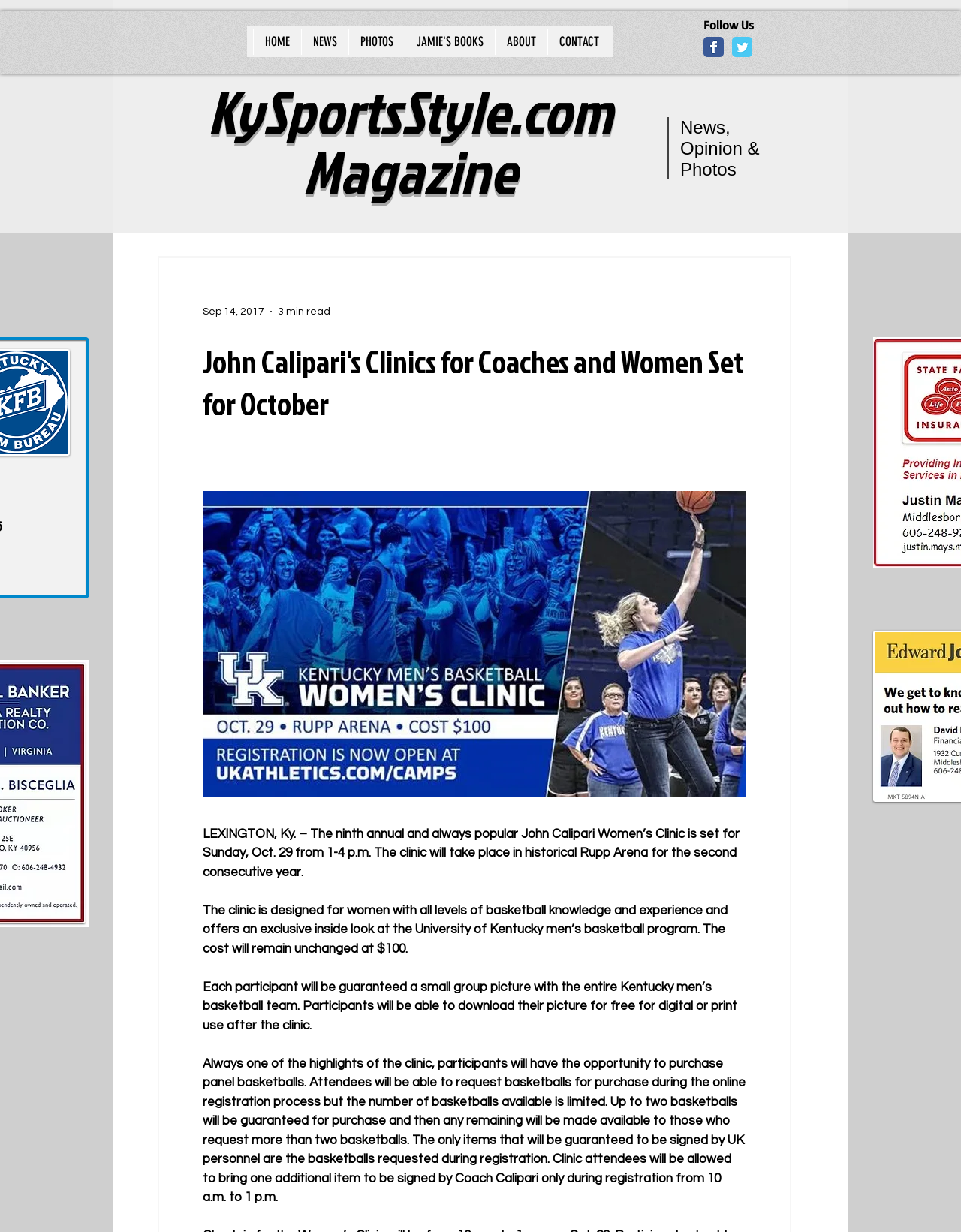Identify the bounding box for the UI element described as: "JAMIE'S BOOKS". Ensure the coordinates are four float numbers between 0 and 1, formatted as [left, top, right, bottom].

[0.421, 0.023, 0.515, 0.044]